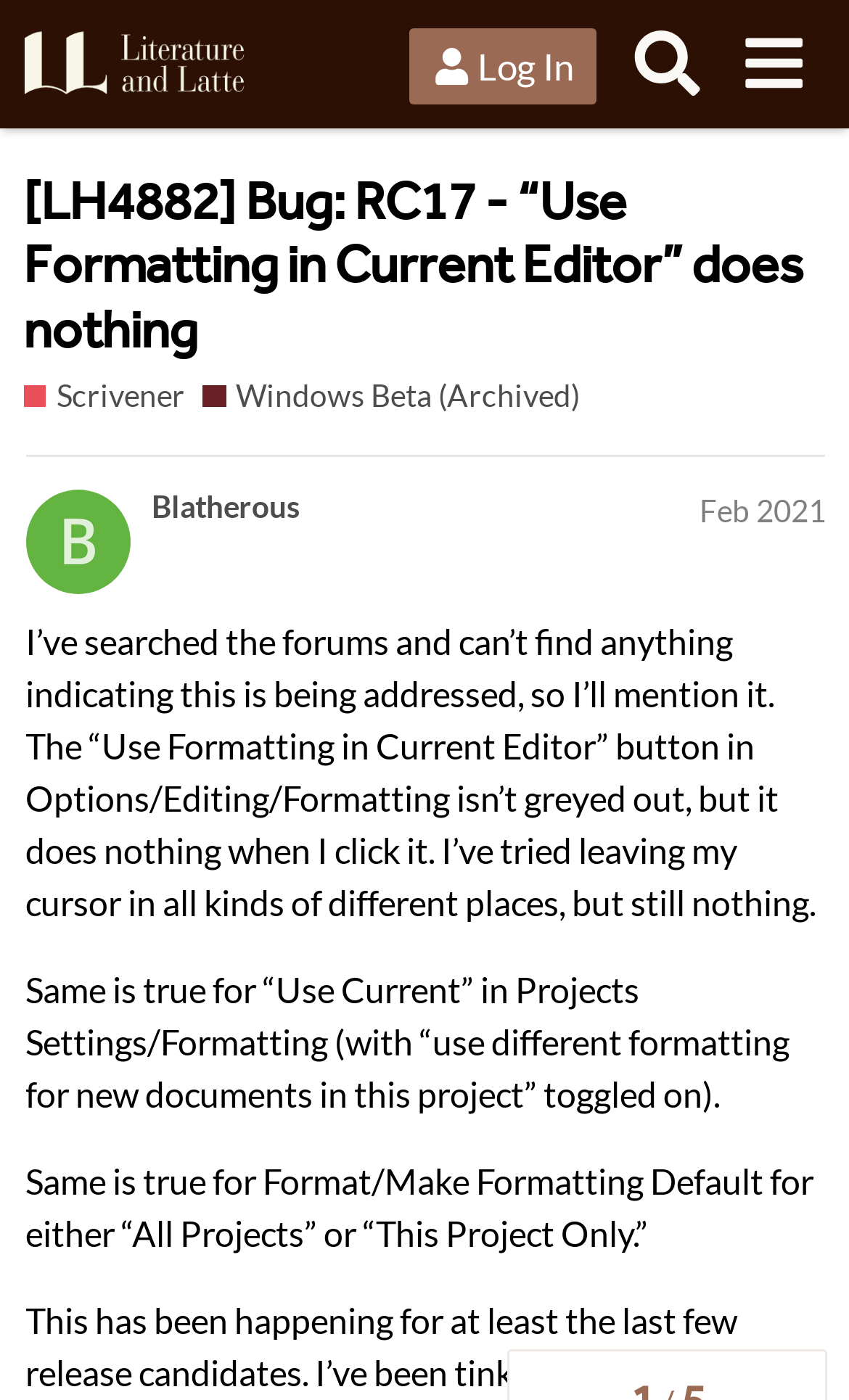Provide the bounding box coordinates of the HTML element this sentence describes: "Blatherous". The bounding box coordinates consist of four float numbers between 0 and 1, i.e., [left, top, right, bottom].

[0.179, 0.35, 0.353, 0.376]